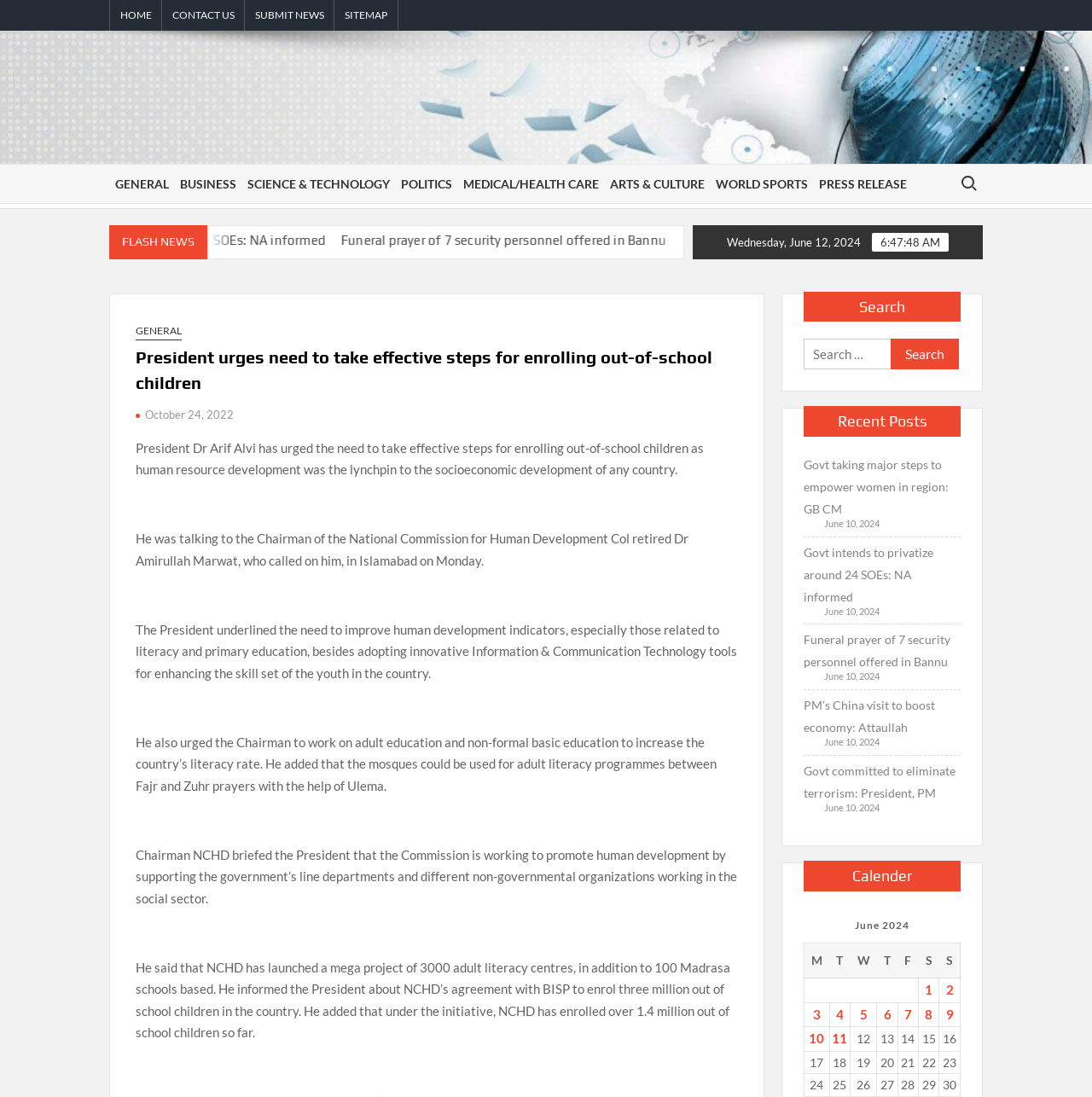Give a one-word or short phrase answer to this question: 
What is the current date?

Wednesday, June 12, 2024